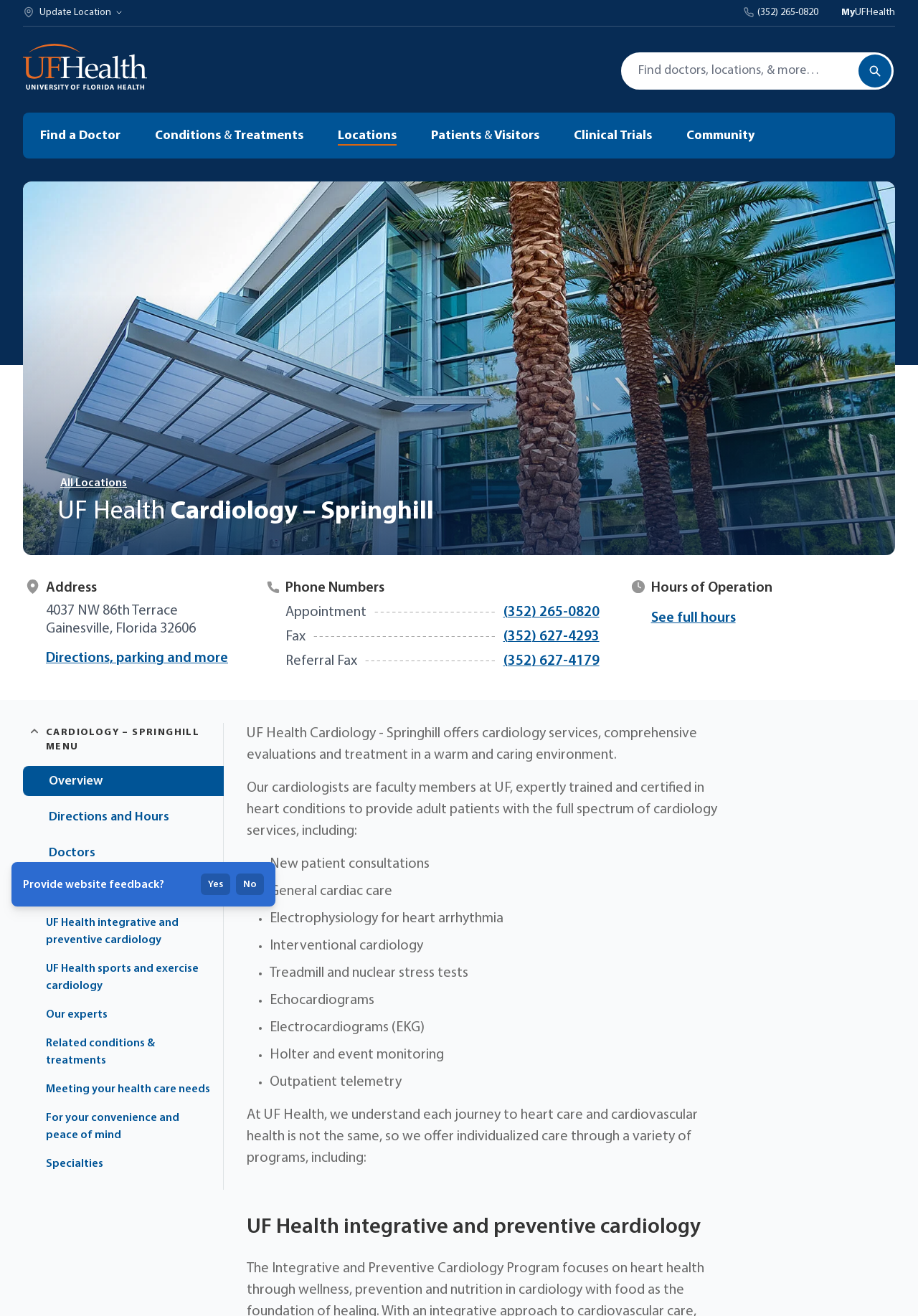Kindly determine the bounding box coordinates of the area that needs to be clicked to fulfill this instruction: "Click the '(206) 396-1403' phone number".

None